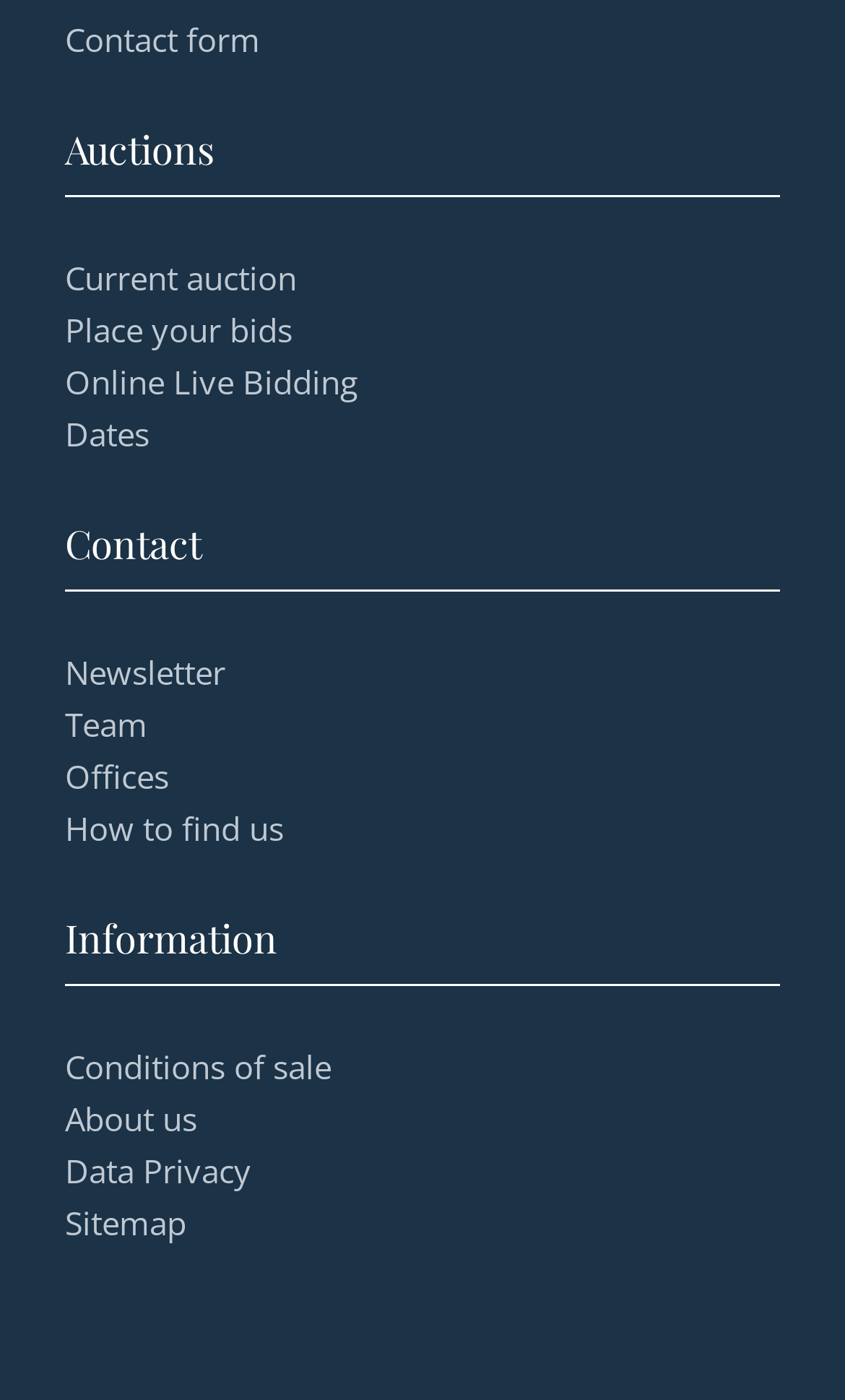Answer the following in one word or a short phrase: 
What is the first link under the 'Auctions' heading?

Current auction